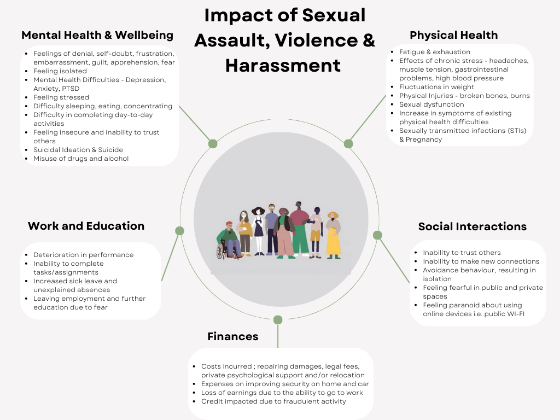Elaborate on the image by describing it in detail.

The image illustrates the various impacts of sexual assault, violence, and harassment on individuals and communities. It is organized into distinct categories, including Mental Health & Wellbeing, Physical Health, Work and Education, Social Interactions, and Finances. 

Within the central circular diagram, figures representing diverse individuals stand together, emphasizing the collective nature of this issue. Each category outlines specific effects: 

- **Mental Health & Wellbeing** addresses issues such as feelings of self-doubt, anxiety, and challenges with trust.
- **Physical Health** highlights symptoms like fatigue, headaches, and potential sexual dysfunction.
- **Work and Education** discusses deterioration in job performance and fears surrounding further educational pursuits.
- **Social Interactions** points to difficulties in trusting others and the tendency to withdraw from social settings.
- **Finances** covers the burdens of legal costs, psychological support, and loss of income due to these distressing experiences.

This comprehensive representation underscores the multifaceted and pervasive consequences of sexual violence, drawing attention to the urgent need for support and awareness.